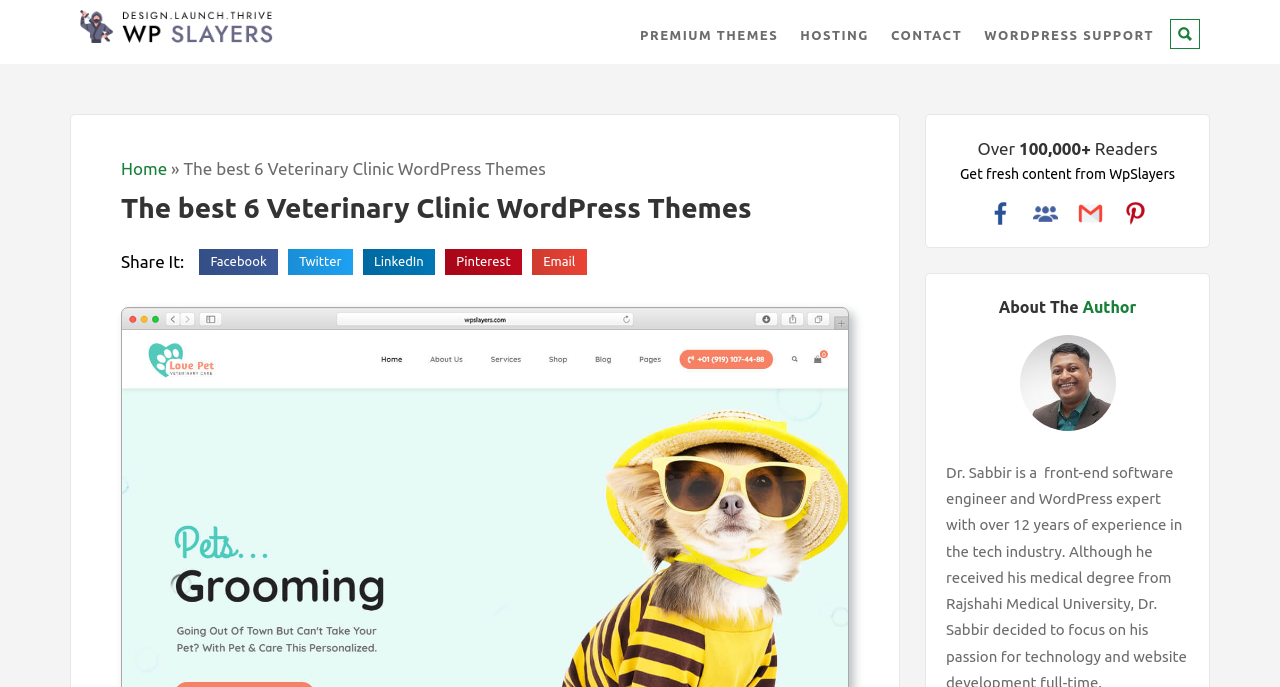Identify the bounding box for the given UI element using the description provided. Coordinates should be in the format (top-left x, top-left y, bottom-right x, bottom-right y) and must be between 0 and 1. Here is the description: alt="facebook group" title="facebook group"

[0.807, 0.287, 0.826, 0.33]